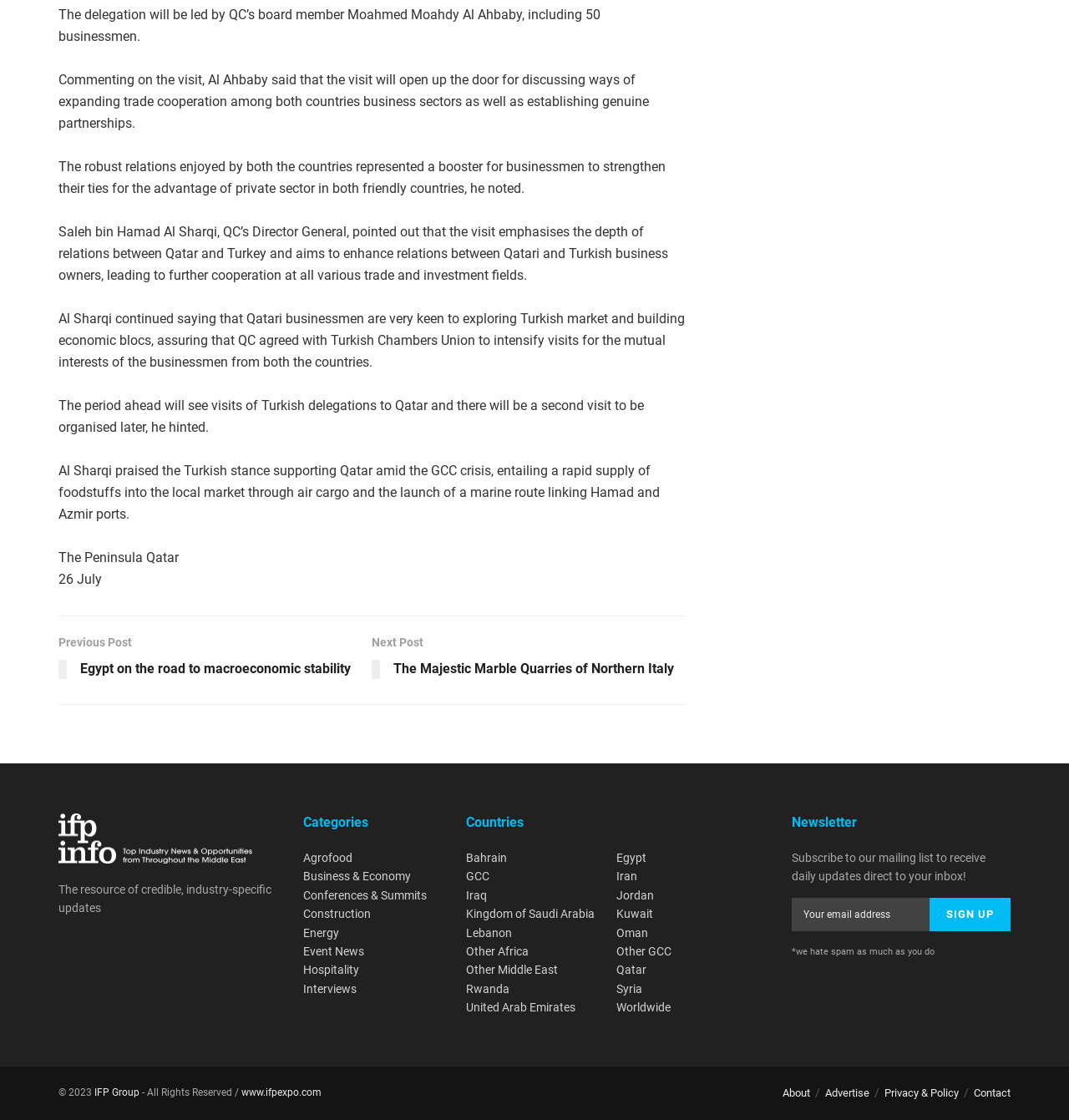What is the category of the article 'Egypt on the road to macroeconomic stability'?
Refer to the screenshot and respond with a concise word or phrase.

Business & Economy